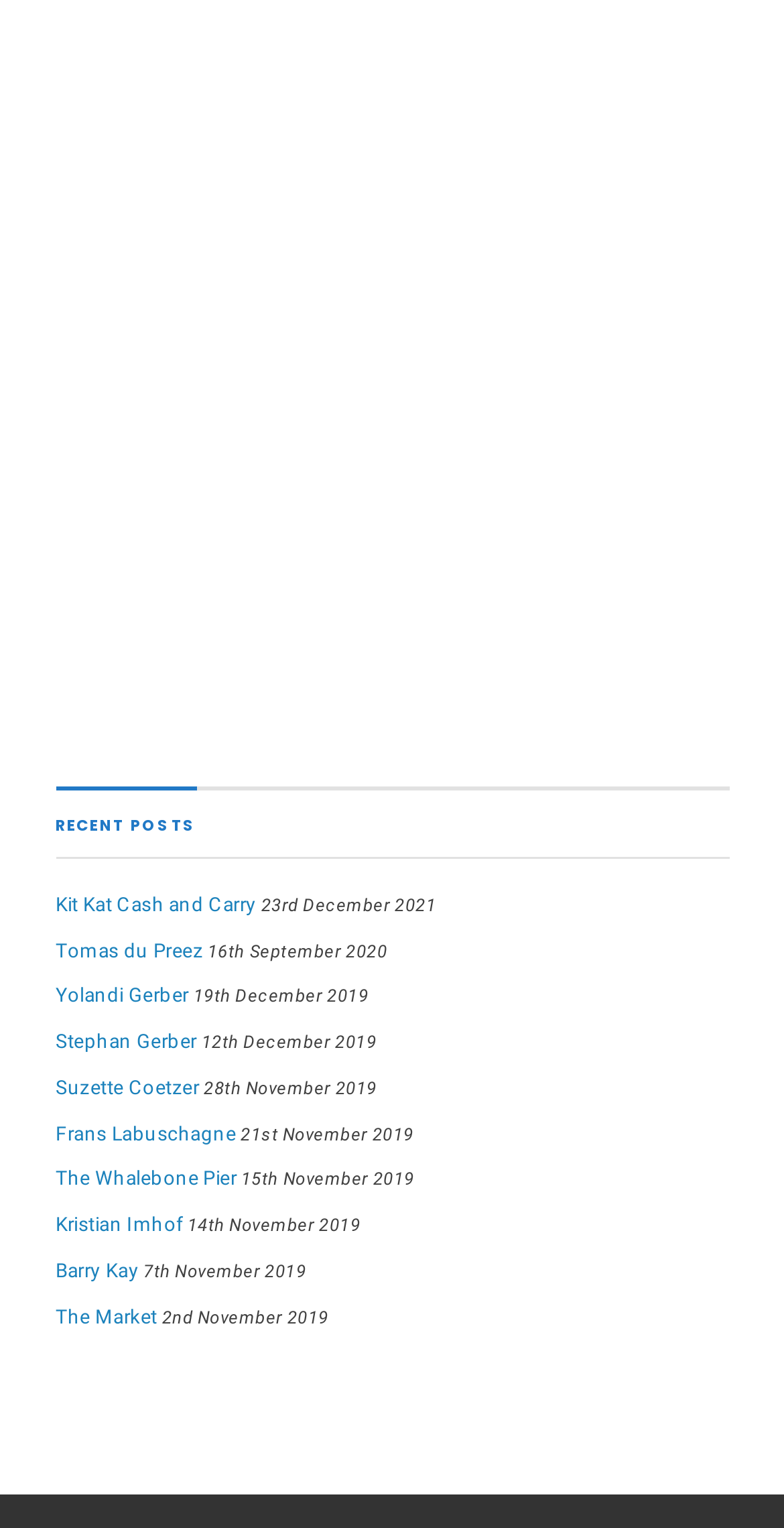Please provide the bounding box coordinates for the element that needs to be clicked to perform the following instruction: "View the 'The Whalebone Pier' post". The coordinates should be given as four float numbers between 0 and 1, i.e., [left, top, right, bottom].

[0.071, 0.764, 0.302, 0.779]